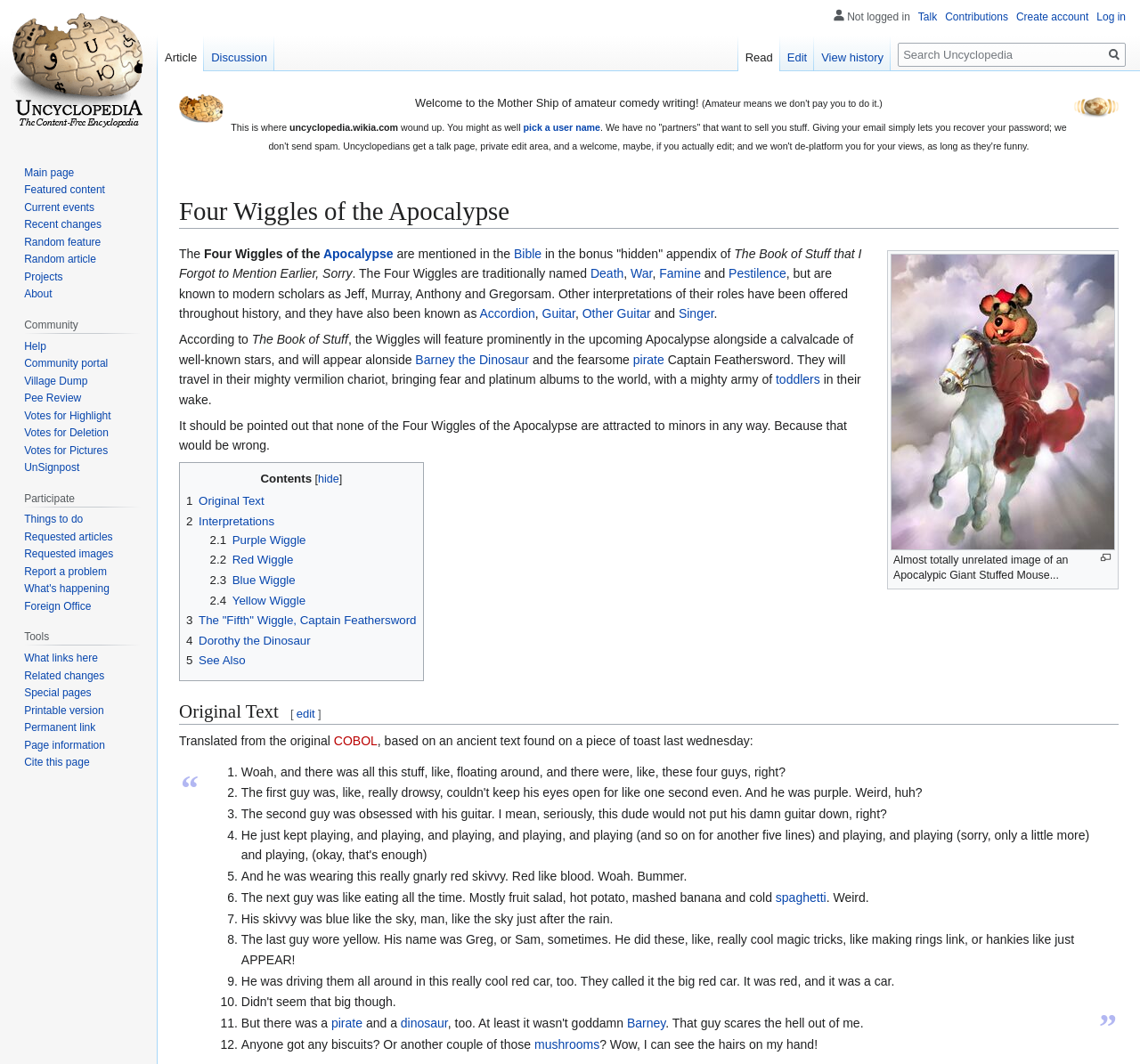Based on the element description: "spaghetti", identify the bounding box coordinates for this UI element. The coordinates must be four float numbers between 0 and 1, listed as [left, top, right, bottom].

[0.68, 0.837, 0.725, 0.85]